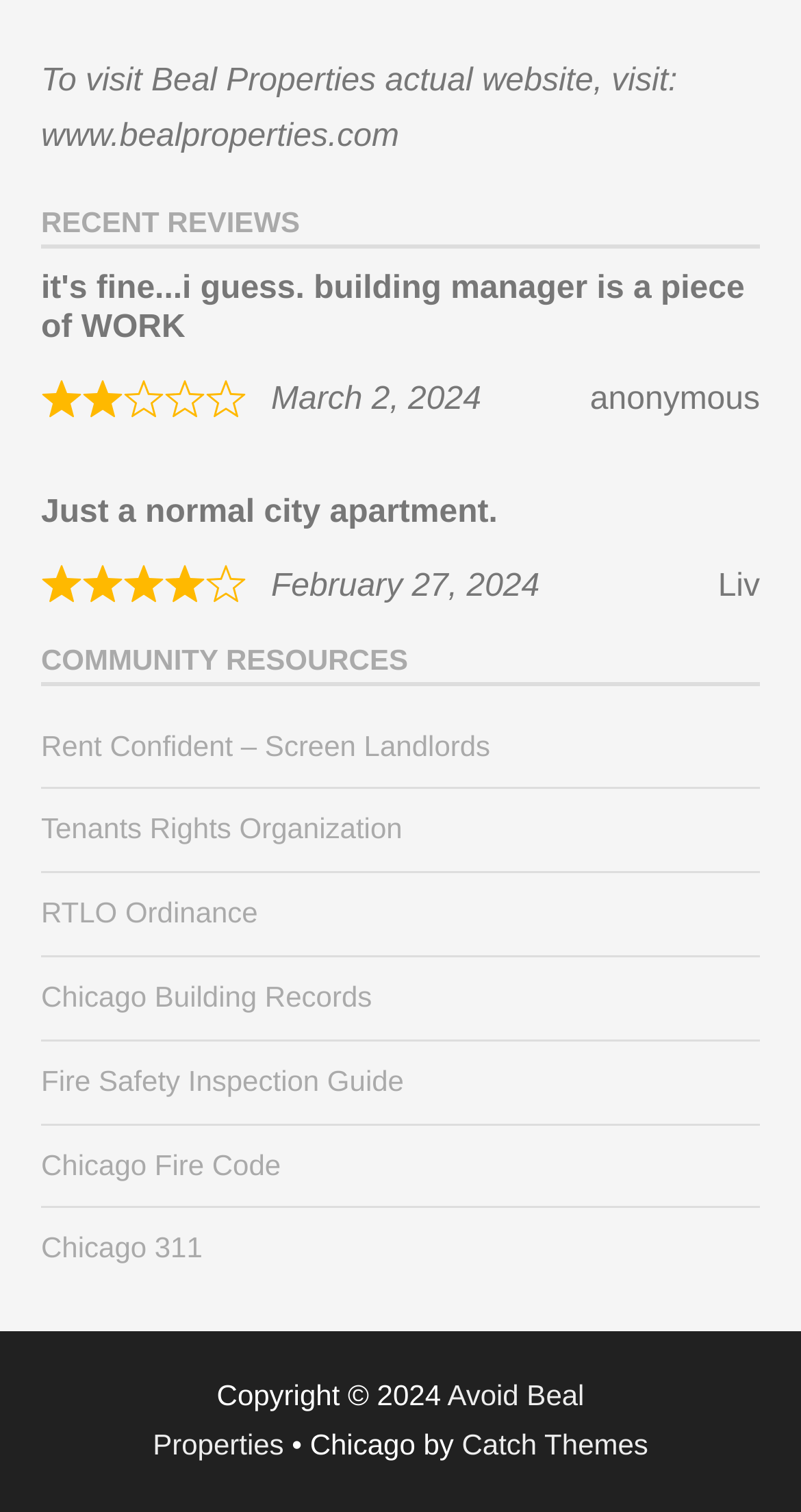Please give a concise answer to this question using a single word or phrase: 
What is the rating of the first review?

2.0 out of 5